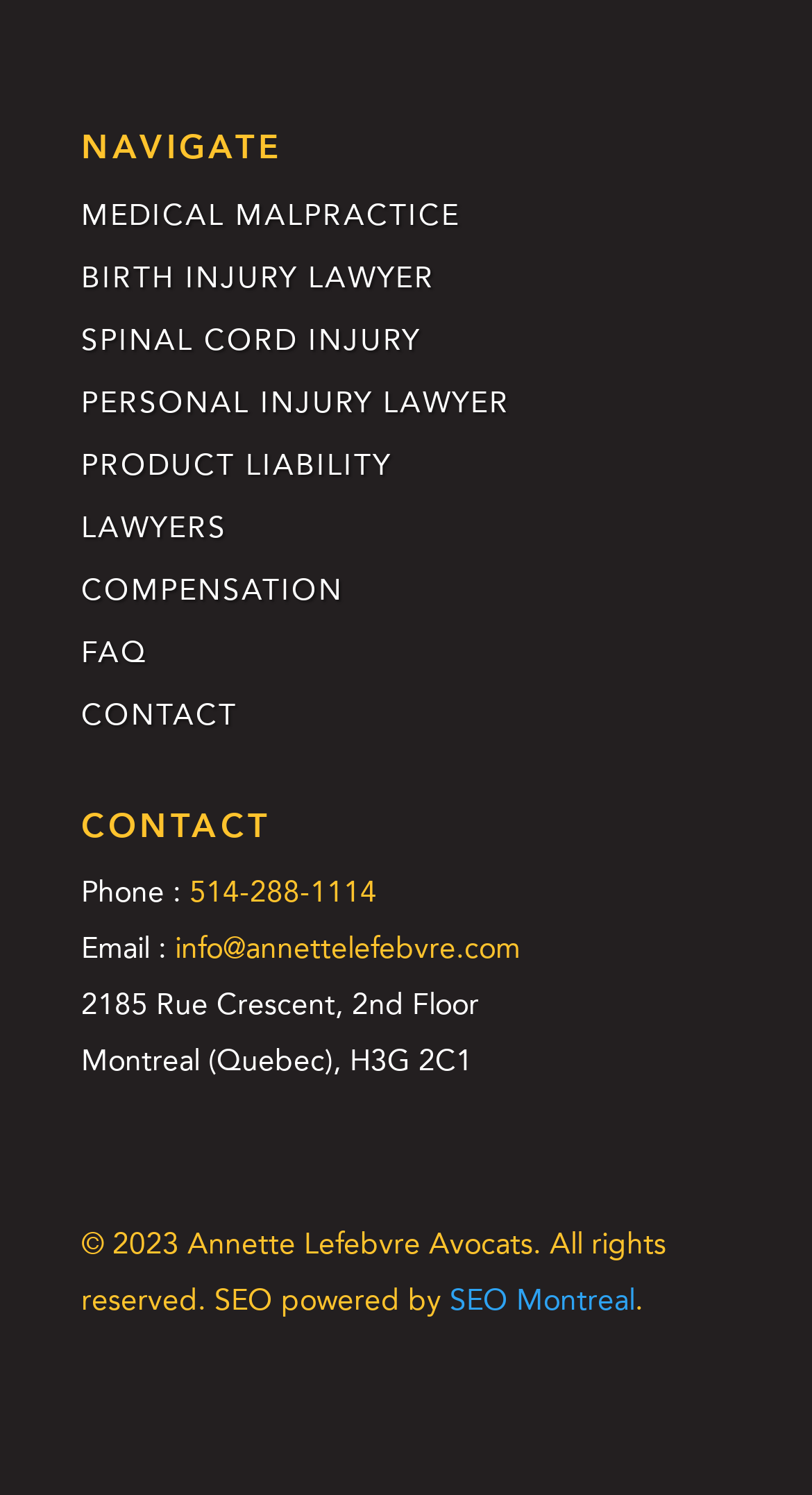Please answer the following question using a single word or phrase: What is the email address to contact?

info@annettelefebvre.com